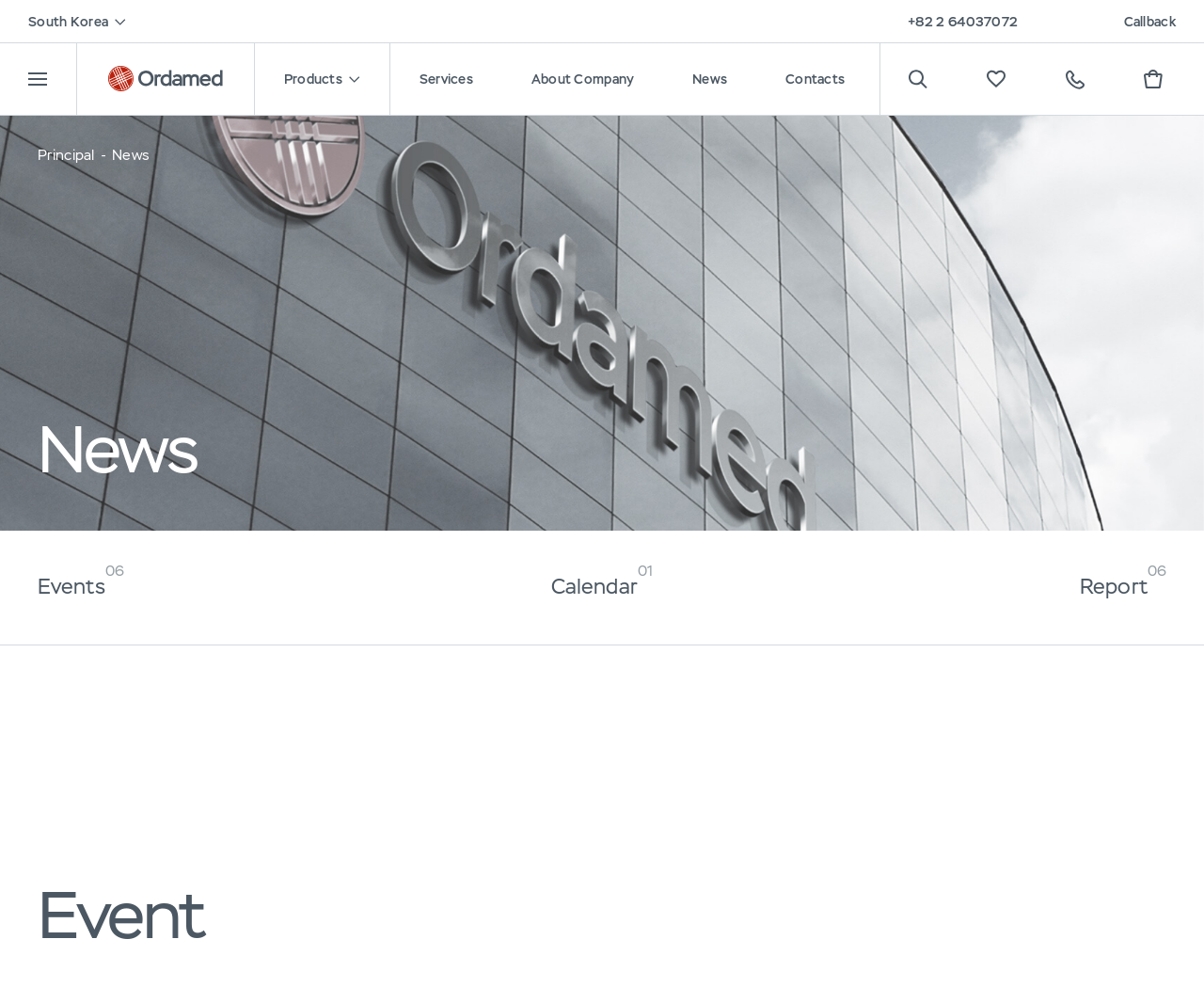Please specify the bounding box coordinates for the clickable region that will help you carry out the instruction: "View the 'About Company' page".

[0.441, 0.073, 0.527, 0.087]